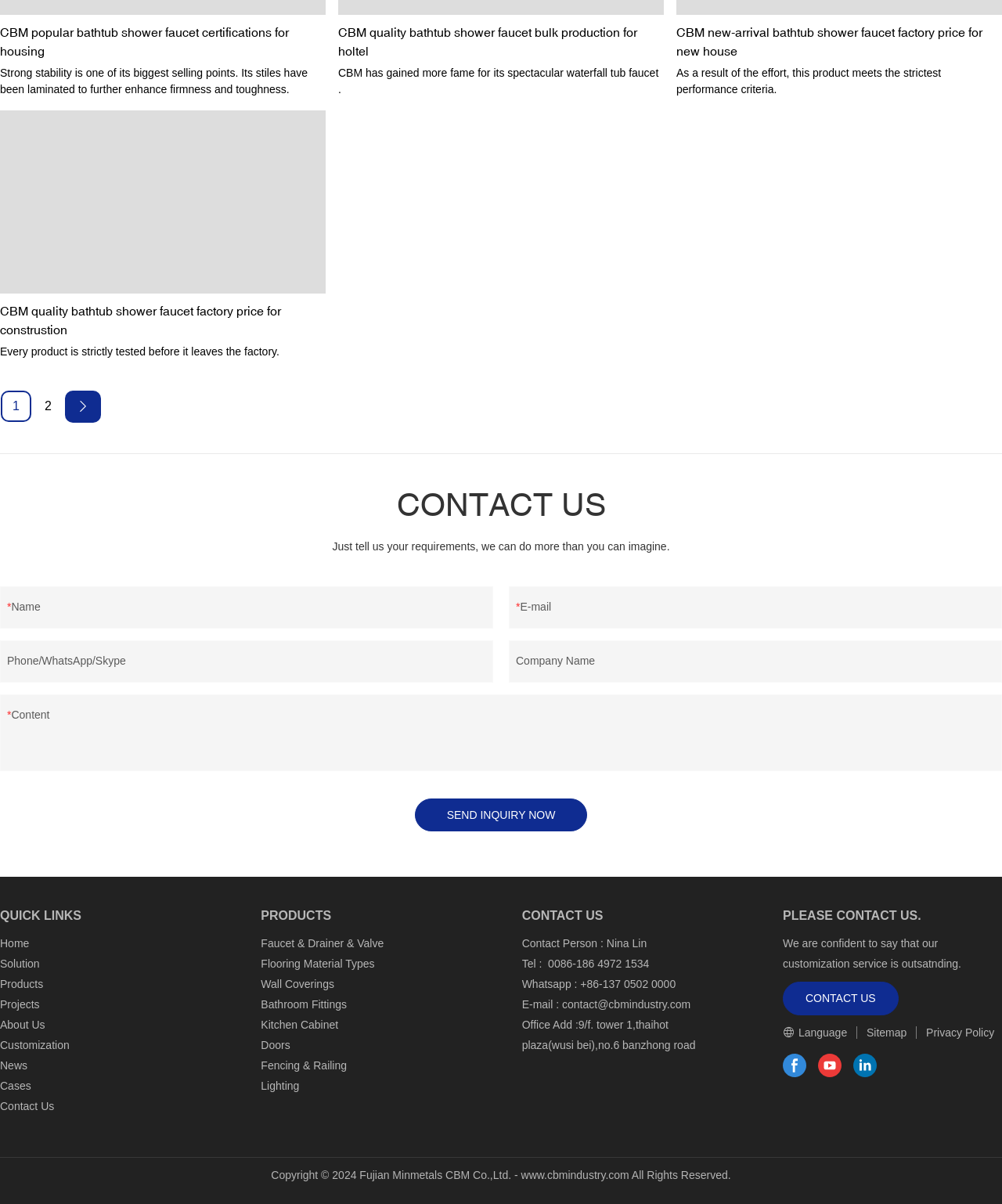Please specify the bounding box coordinates of the clickable section necessary to execute the following command: "Enter your name in the input field".

[0.007, 0.503, 0.485, 0.516]